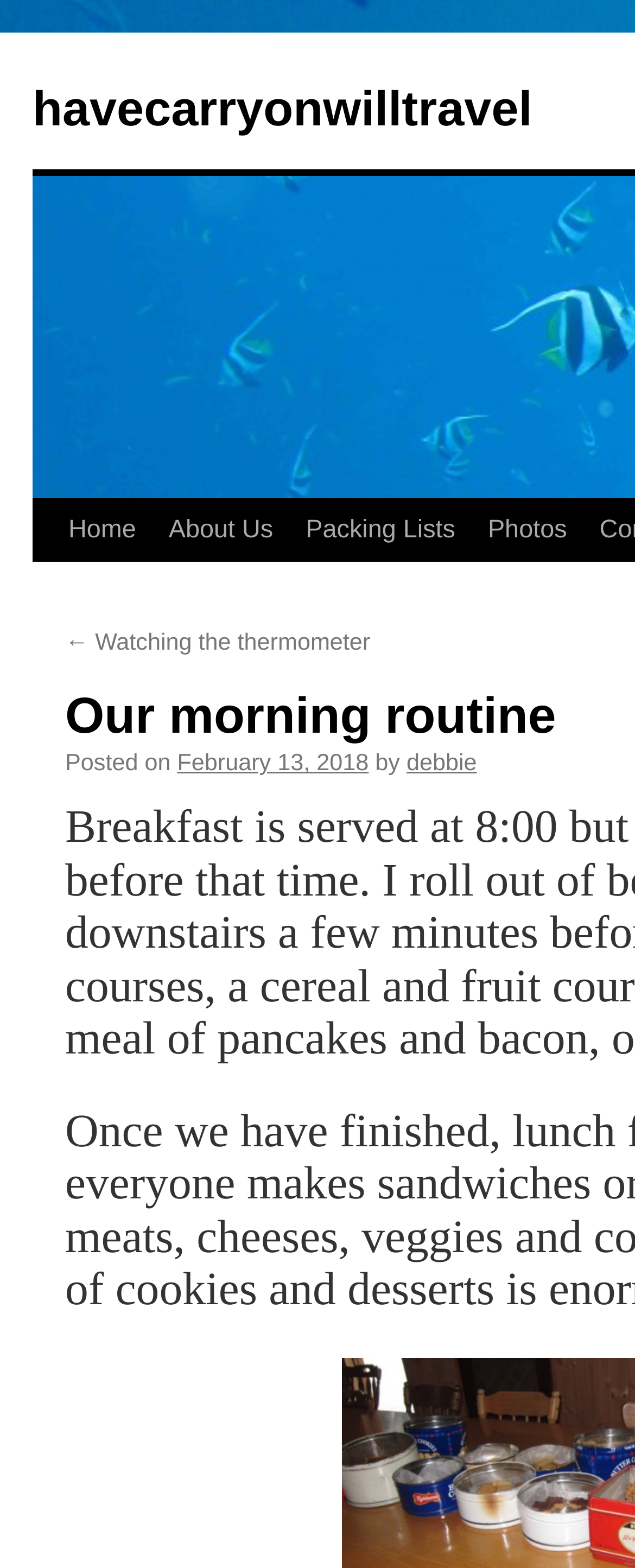Who is the author of the latest article?
Provide a one-word or short-phrase answer based on the image.

debbie